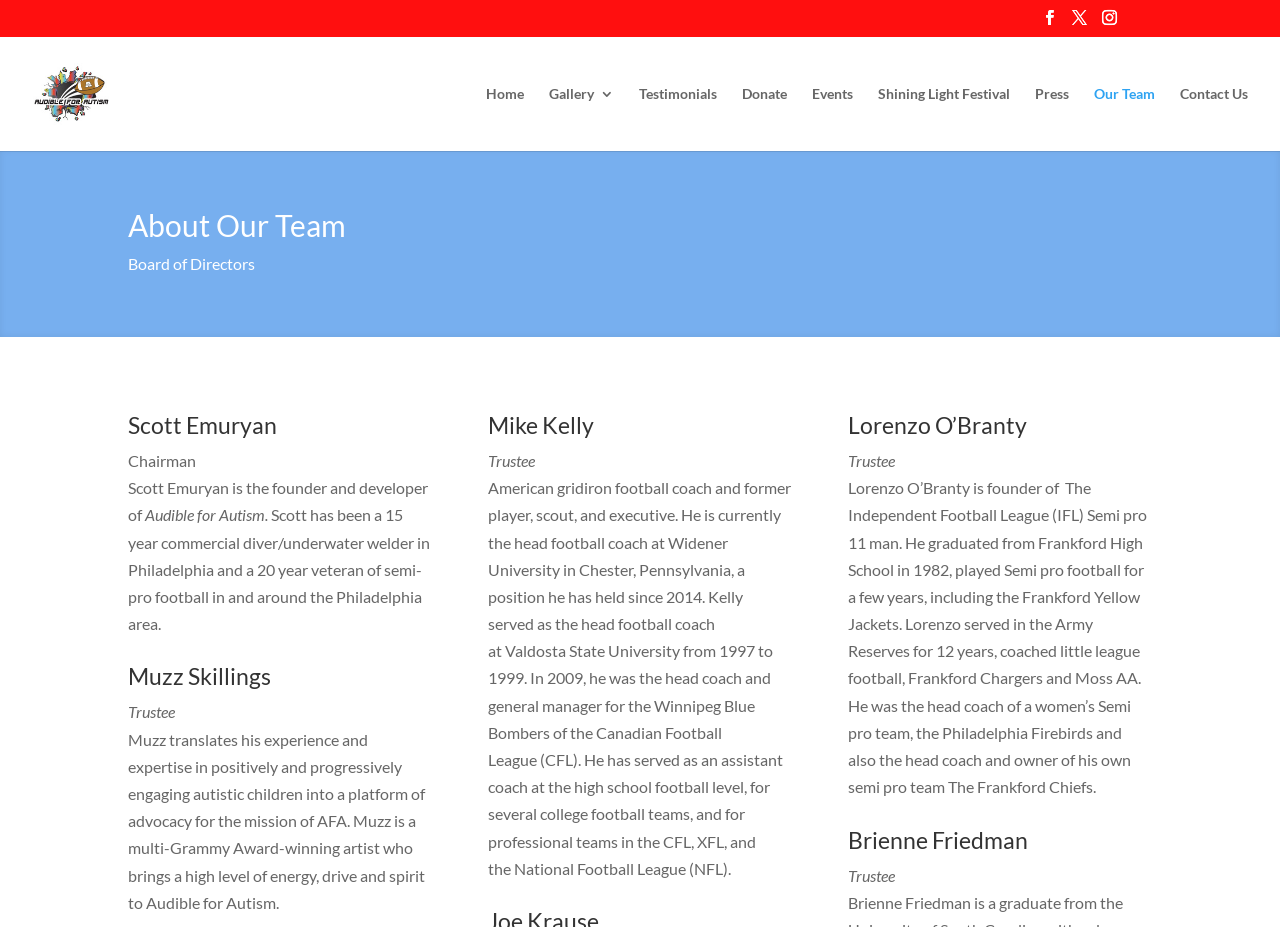What is Scott Emuryan's role in the organization?
Could you please answer the question thoroughly and with as much detail as possible?

According to the webpage, Scott Emuryan is the founder and developer of Audible for Autism, and his role is mentioned as 'Chairman'.